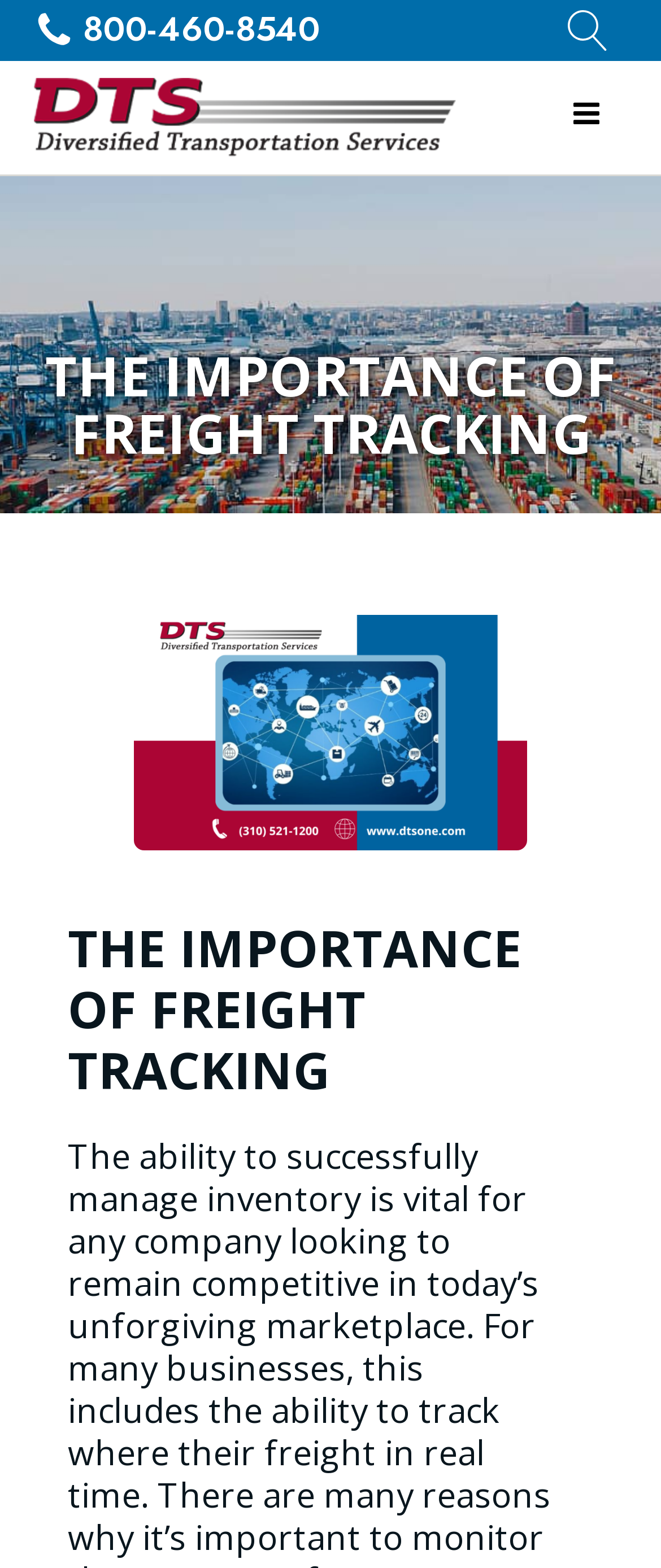Write a detailed summary of the webpage.

The webpage is about the importance of freight tracking, with a prominent heading "THE IMPORTANCE OF FREIGHT TRACKING" located at the top center of the page. Below the heading, there is a link with a phone number "800-460-8540" accompanied by a small phone icon, positioned at the top left corner of the page. 

To the right of the phone number link, there is a search button labeled "Open search" with a magnifier icon, situated at the top right corner of the page. 

Further down, there is a navigation menu labeled "Main" at the top right section of the page, which can be expanded or collapsed using a button with a bars icon. 

The page also contains a link without a label, positioned below the phone number link, taking up a significant portion of the top left section of the page.